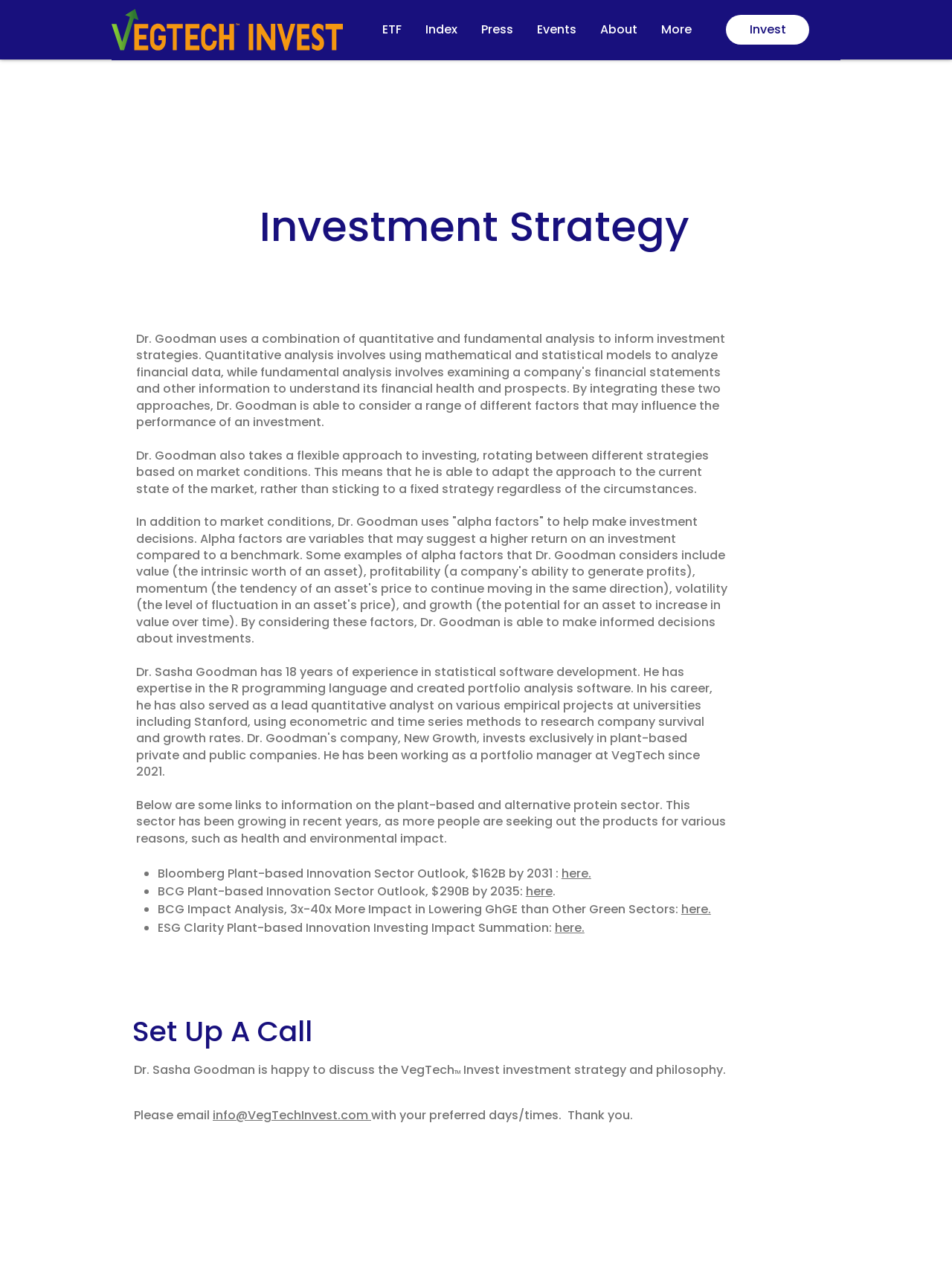Please provide a detailed answer to the question below based on the screenshot: 
What is Dr. Goodman's investment approach?

Based on the webpage, Dr. Goodman takes a flexible approach to investing, rotating between different strategies based on market conditions. This means that he is able to adapt the approach to the current state of the market, rather than sticking to a fixed strategy regardless of the circumstances.